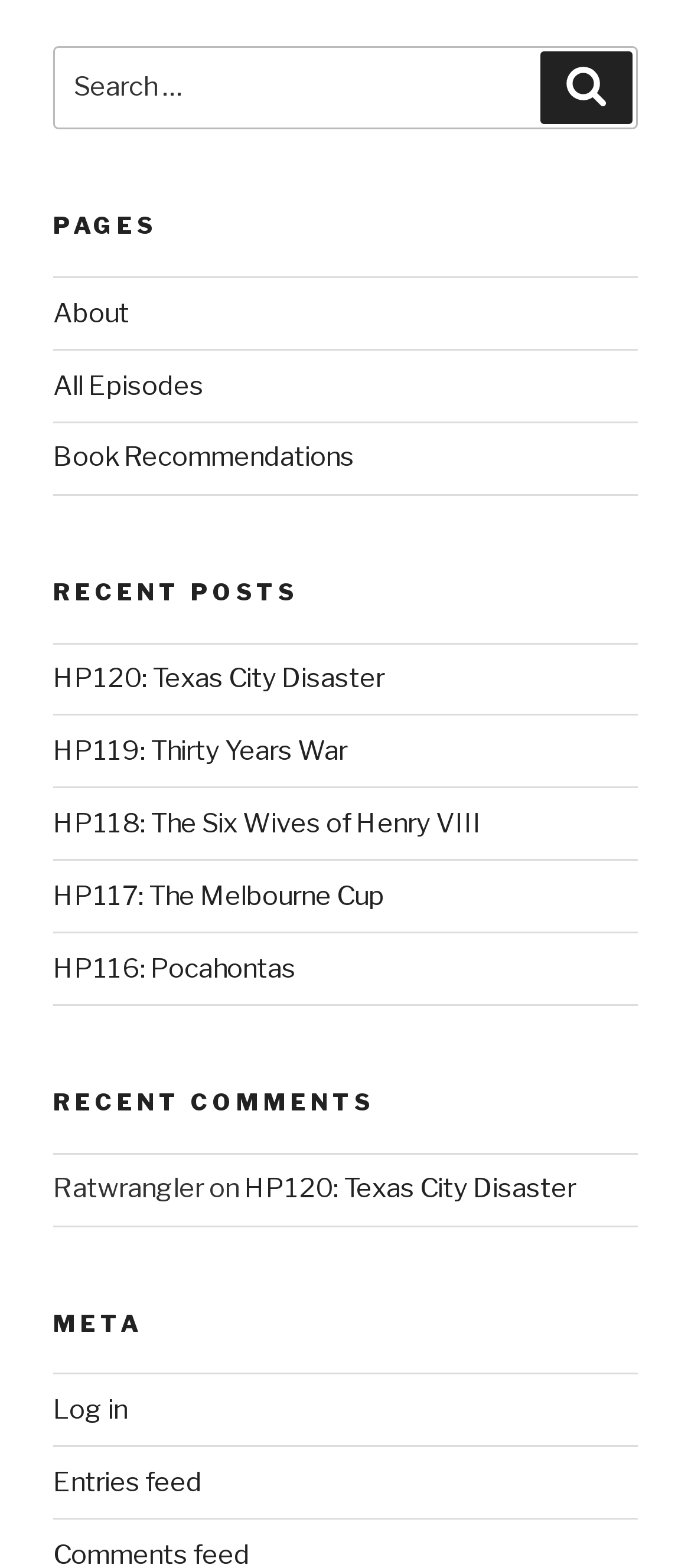Identify the coordinates of the bounding box for the element that must be clicked to accomplish the instruction: "Go to About page".

[0.077, 0.189, 0.187, 0.21]